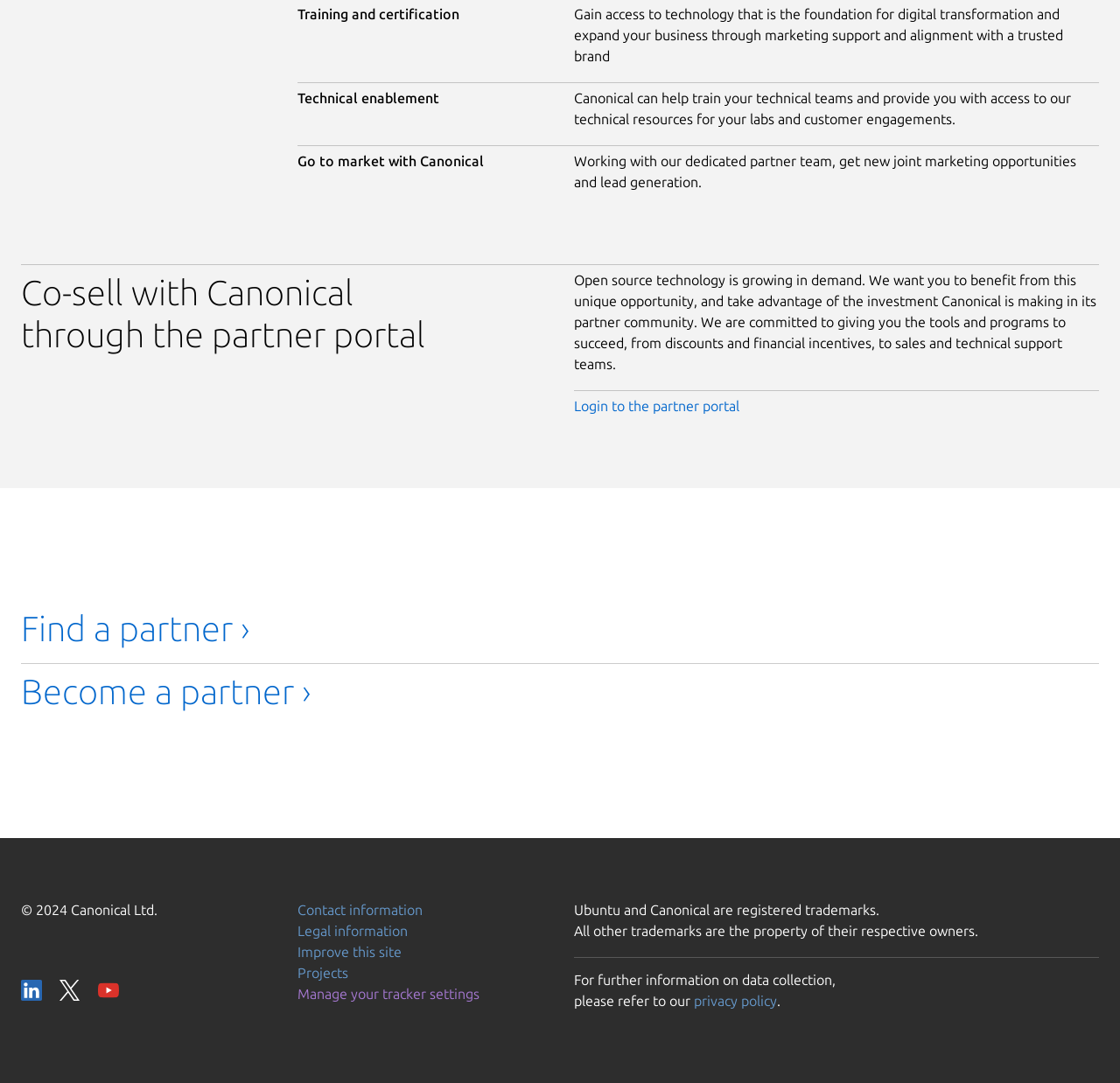Provide the bounding box coordinates of the section that needs to be clicked to accomplish the following instruction: "Find a partner."

[0.019, 0.562, 0.223, 0.598]